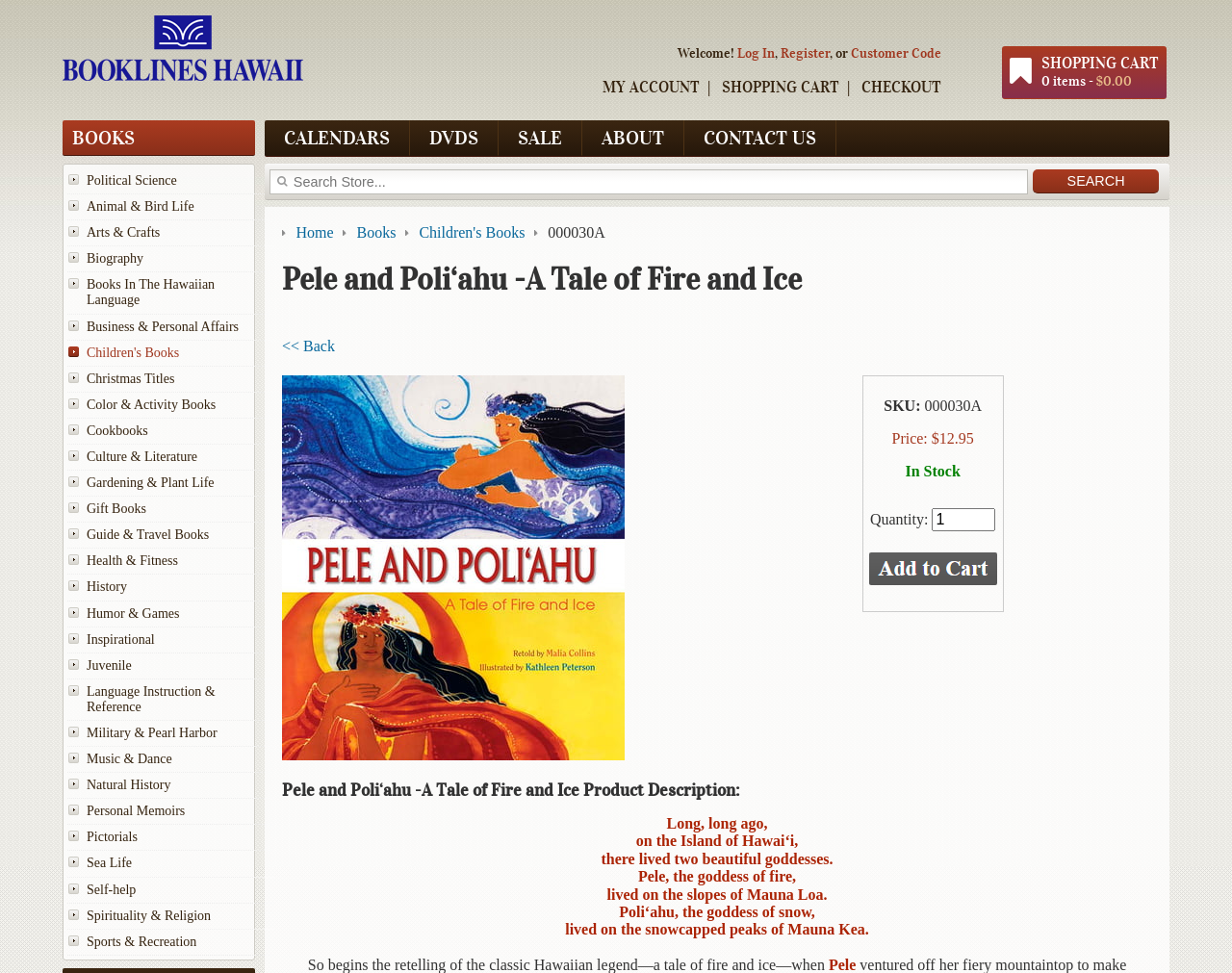Please specify the bounding box coordinates in the format (top-left x, top-left y, bottom-right x, bottom-right y), with values ranging from 0 to 1. Identify the bounding box for the UI component described as follows: Community

None